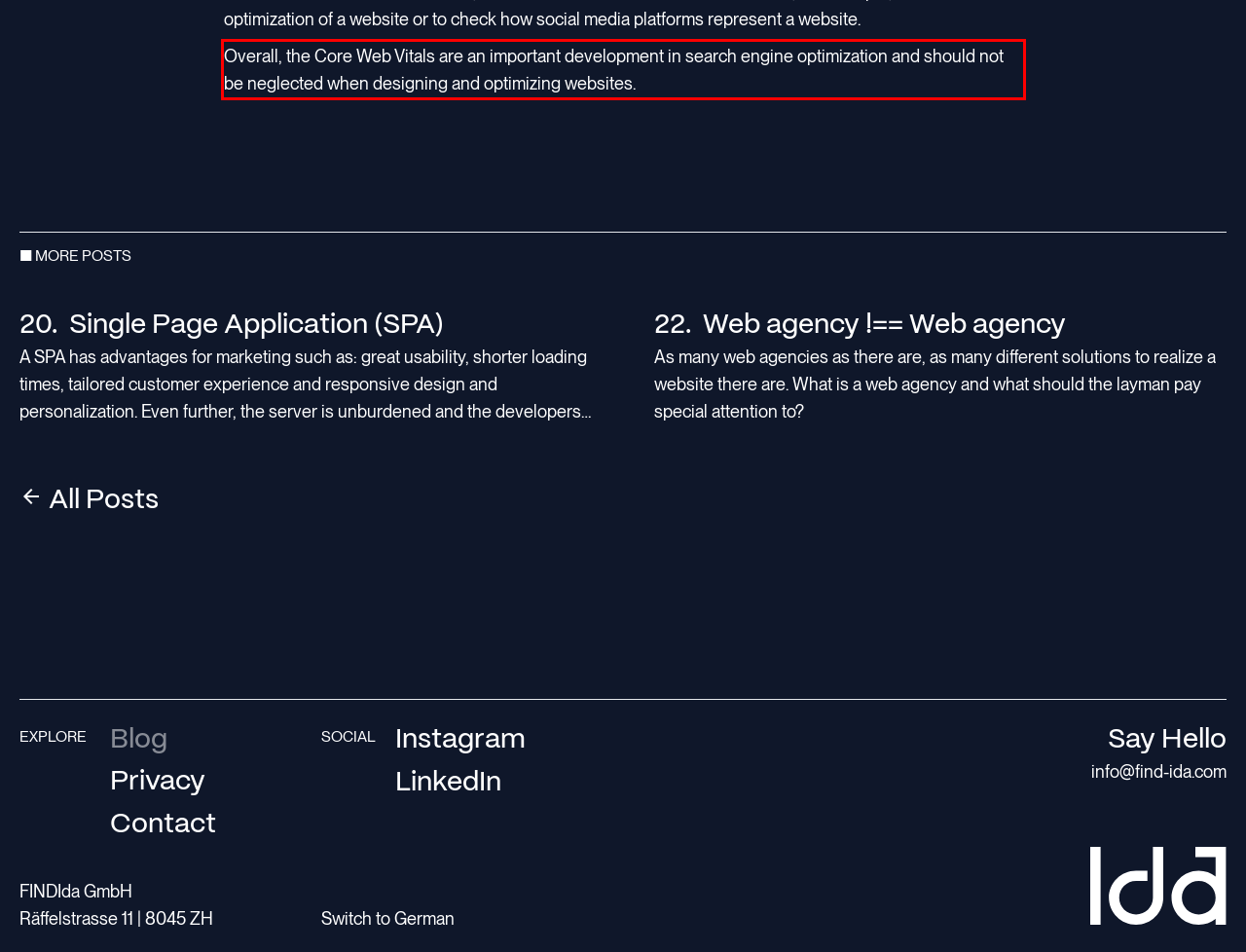Analyze the red bounding box in the provided webpage screenshot and generate the text content contained within.

Overall, the Core Web Vitals are an important development in search engine optimization and should not be neglected when designing and optimizing websites.